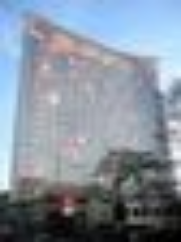Generate a detailed caption that describes the image.

This image features a modern office building designed by architects Matthias Sauerbruch and Lisa Hutton, situated near Checkpoint Charlie in Berlin. Completed in 1989, the building has become an iconic landmark, distinguished by its sensitivity to the surrounding historical structures. The design emphasizes eco-friendliness, utilizing natural ventilation instead of traditional air conditioning, which aligns with contemporary sustainability practices. The building's innovative aesthetic and integration into the urban landscape demonstrate a harmonious balance between modern architecture and historical context, making it a notable addition to Berlin's architectural heritage.